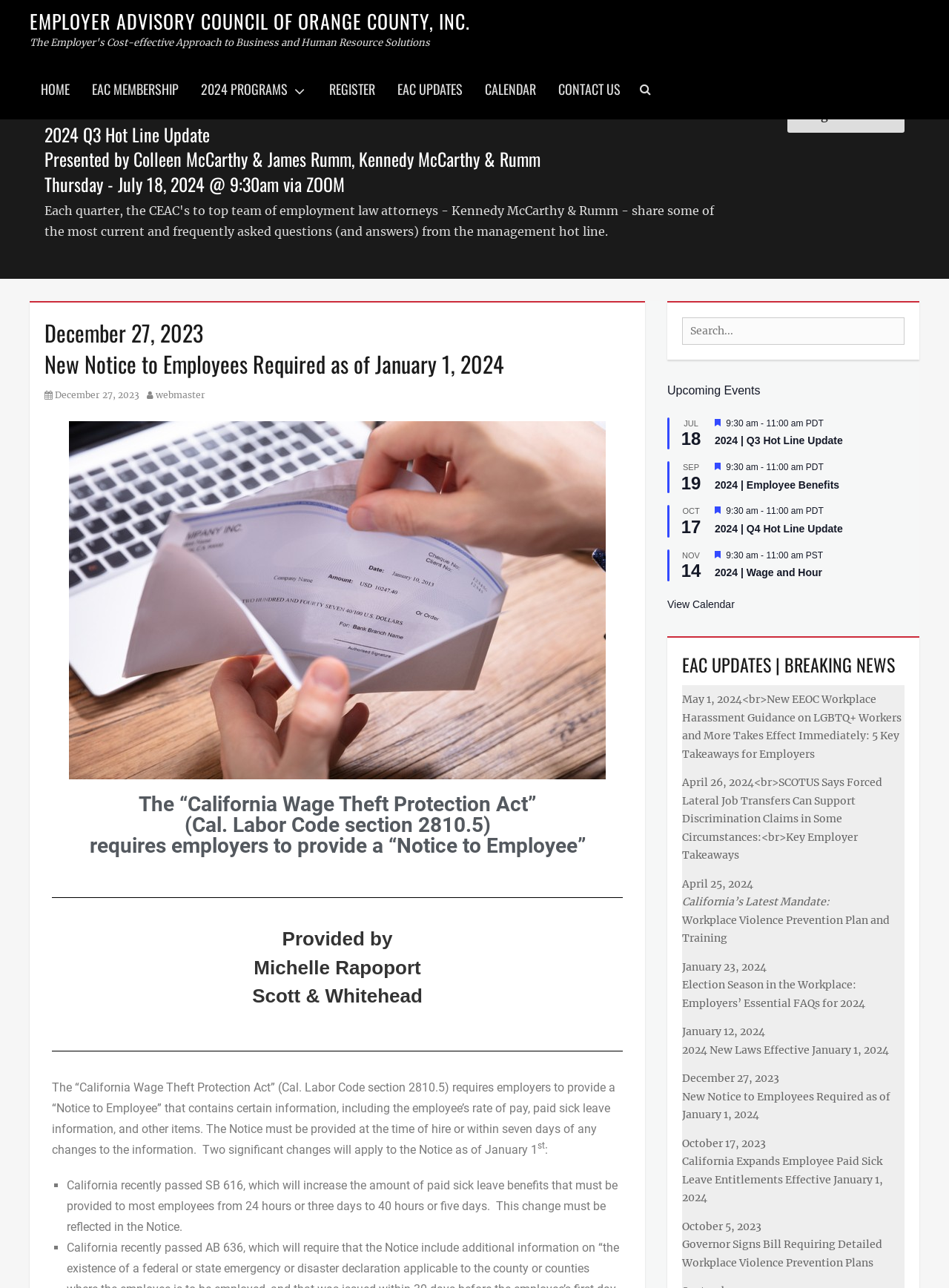Please determine the bounding box coordinates of the element's region to click in order to carry out the following instruction: "View Terms & Policies". The coordinates should be four float numbers between 0 and 1, i.e., [left, top, right, bottom].

None